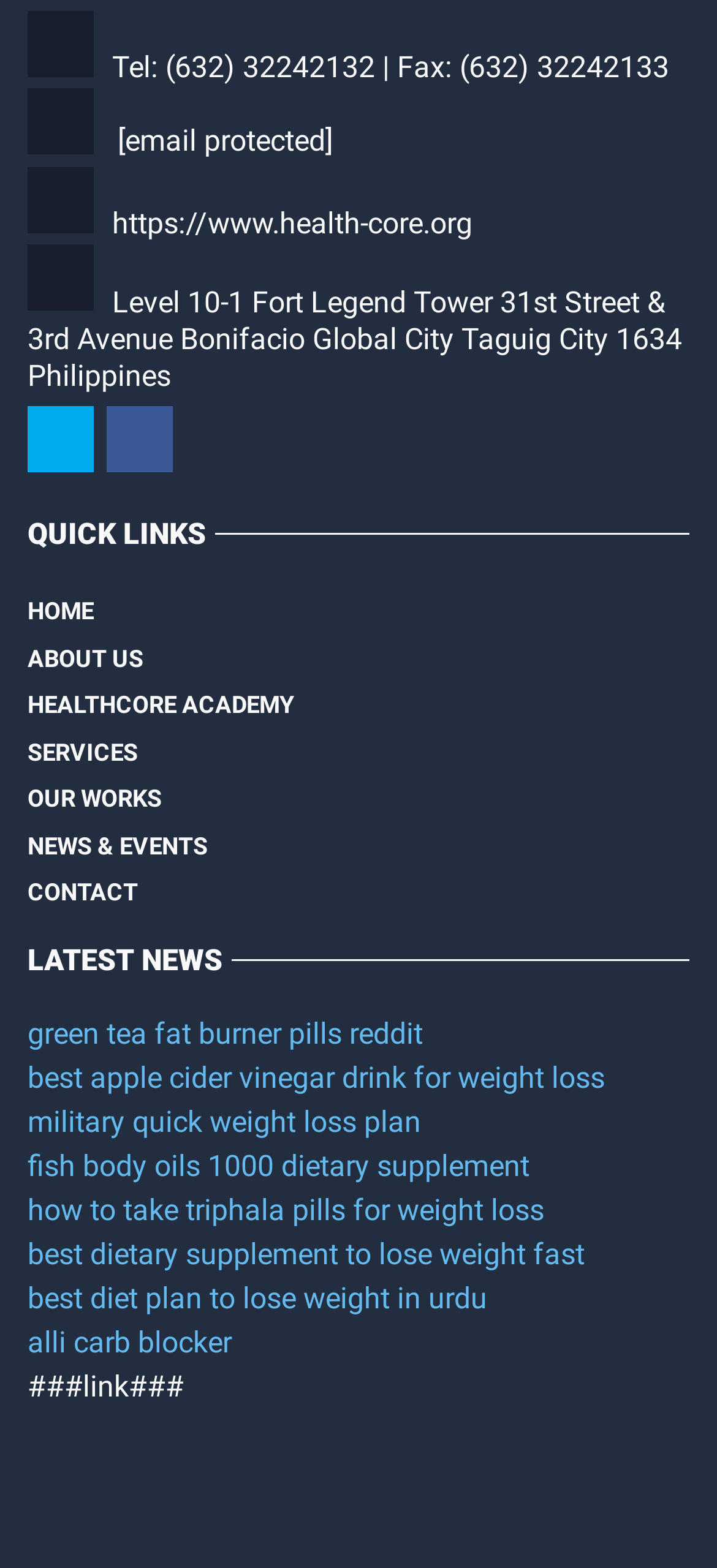Provide the bounding box for the UI element matching this description: "military quick weight loss plan".

[0.038, 0.704, 0.587, 0.727]